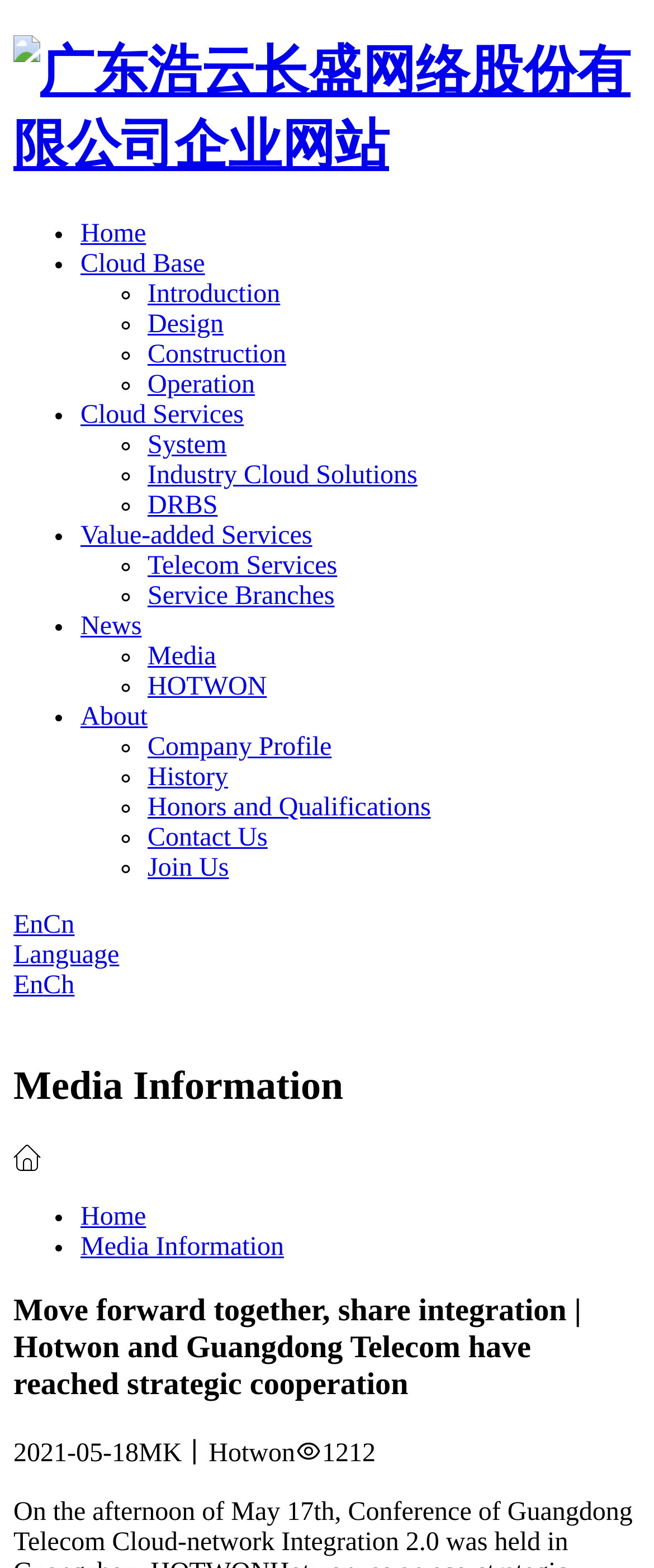Locate the bounding box coordinates of the clickable element to fulfill the following instruction: "Go to the Health section". Provide the coordinates as four float numbers between 0 and 1 in the format [left, top, right, bottom].

None